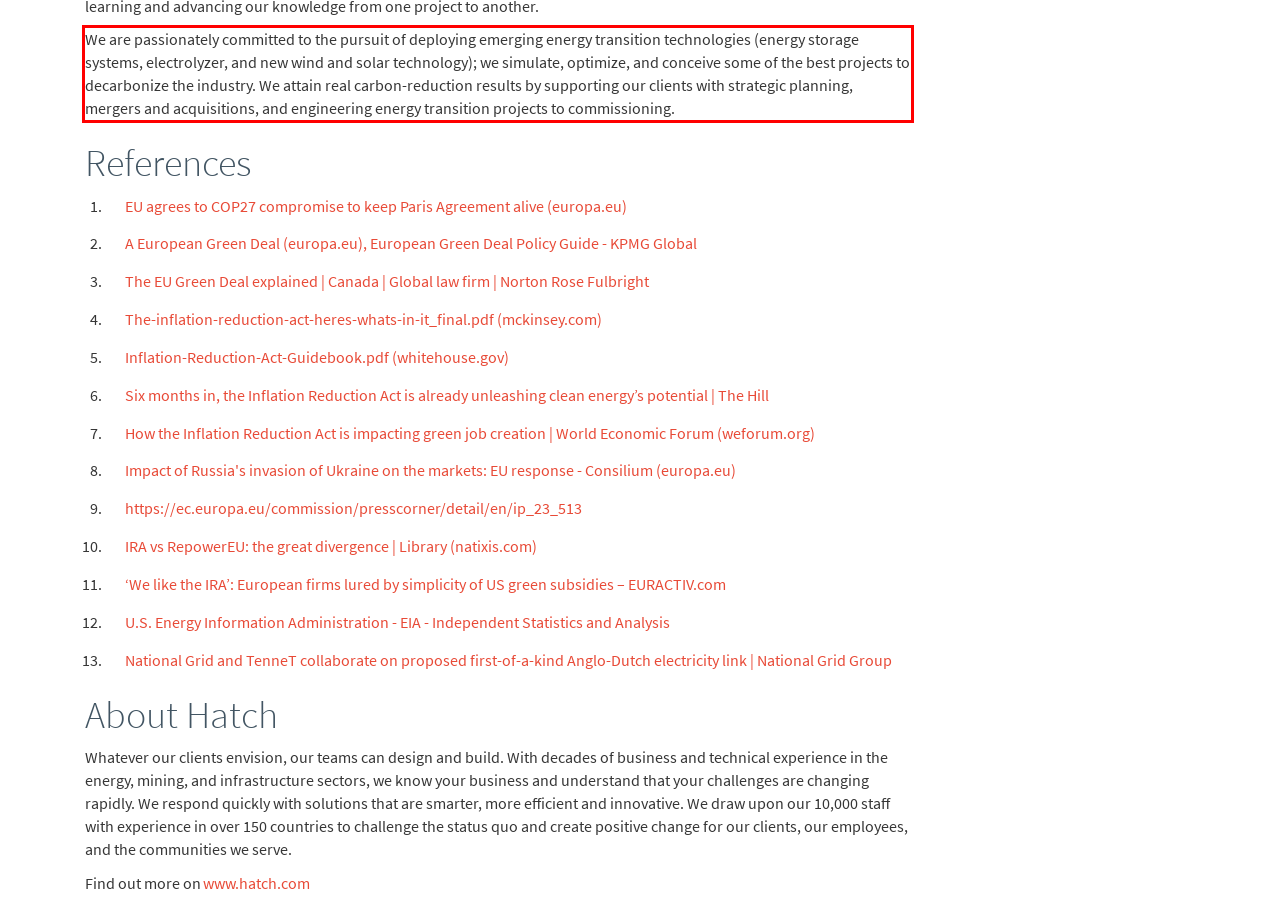Given a webpage screenshot, locate the red bounding box and extract the text content found inside it.

We are passionately committed to the pursuit of deploying emerging energy transition technologies (energy storage systems, electrolyzer, and new wind and solar technology); we simulate, optimize, and conceive some of the best projects to decarbonize the industry. We attain real carbon-reduction results by supporting our clients with strategic planning, mergers and acquisitions, and engineering energy transition projects to commissioning.